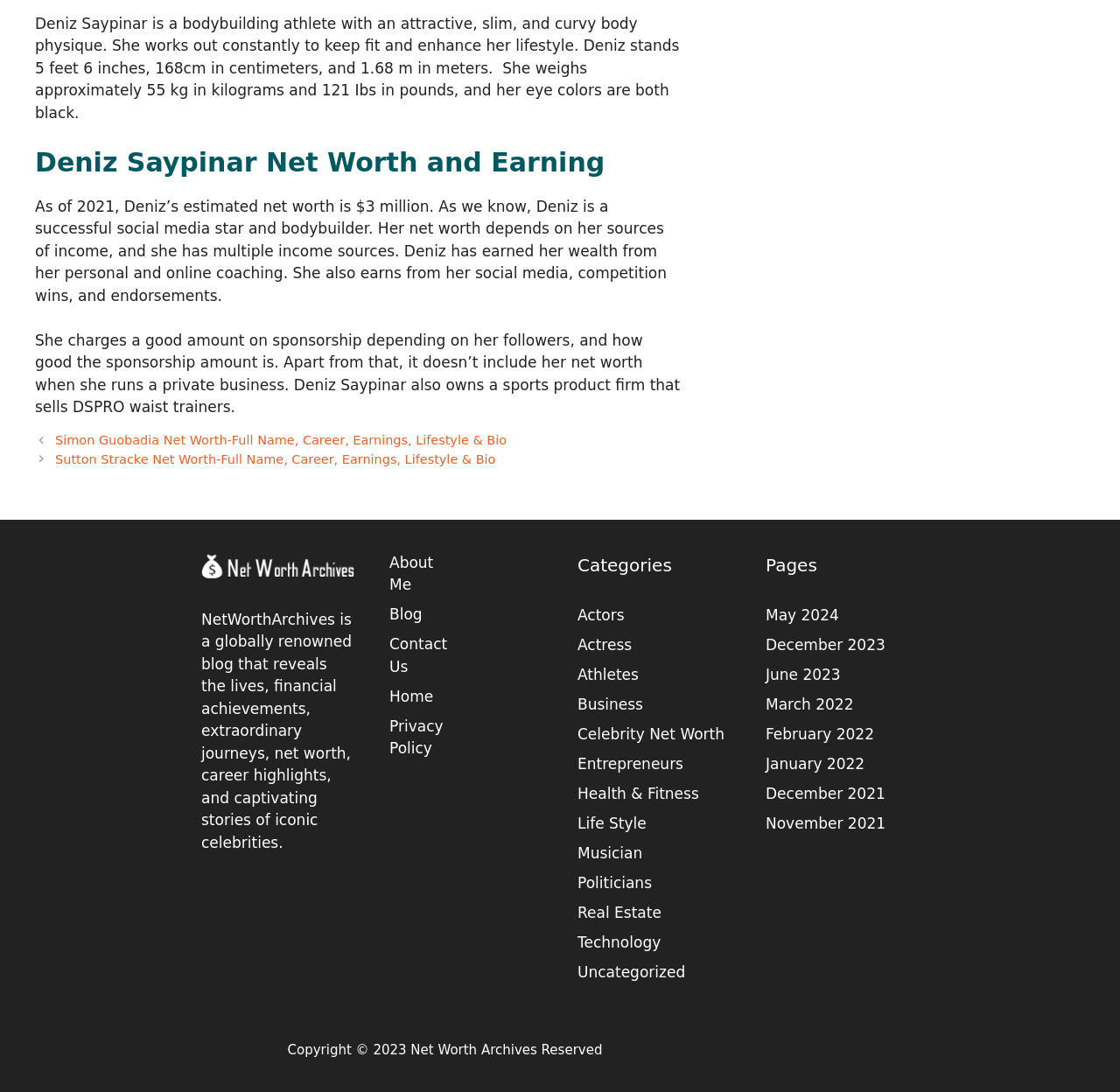Carefully observe the image and respond to the question with a detailed answer:
What is the name of the website?

The website's name can be found in the link element with bounding box coordinates [0.18, 0.515, 0.316, 0.531], which is 'Net Worth Archives'.